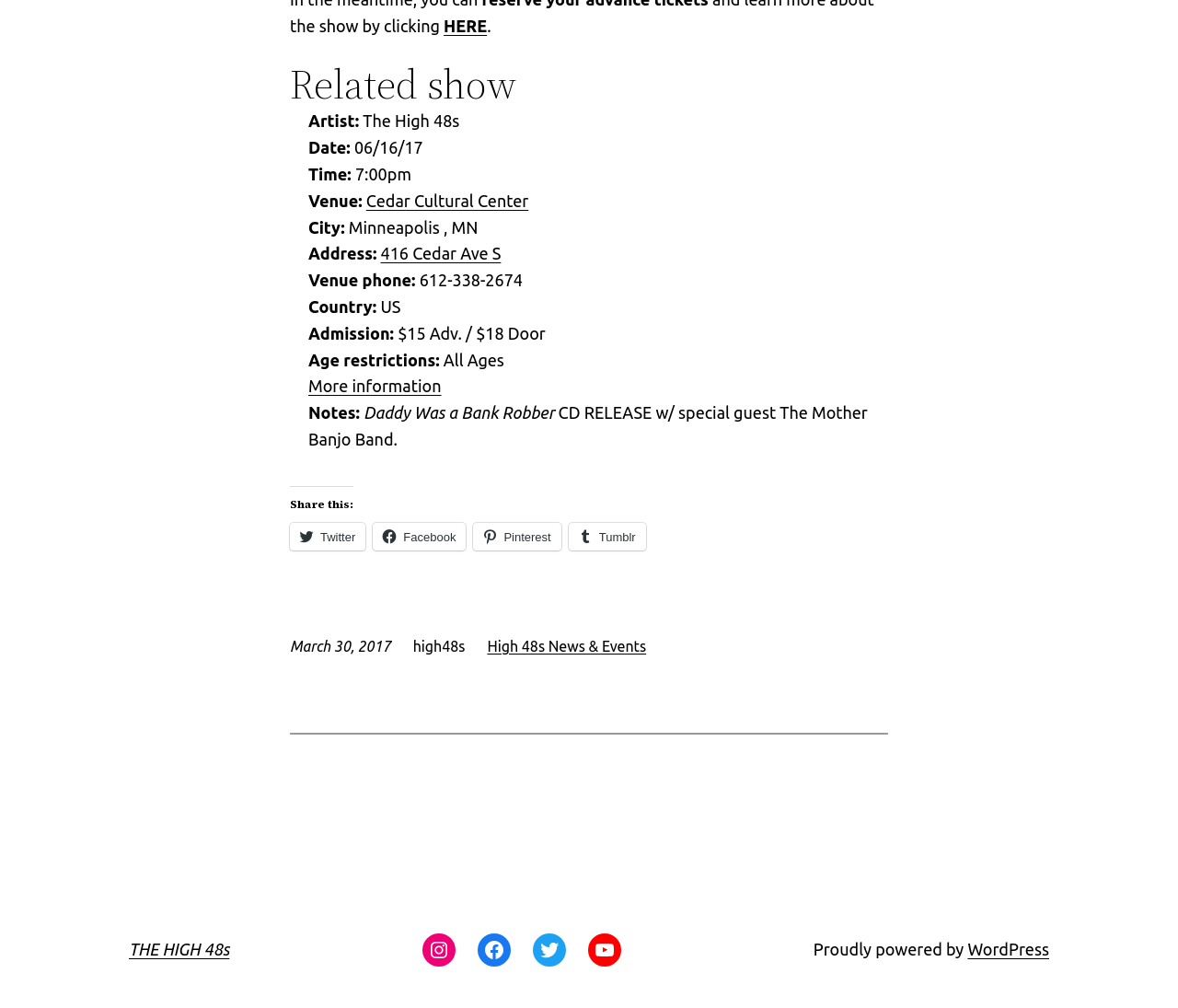Respond with a single word or phrase for the following question: 
What is the venue's phone number?

612-338-2674